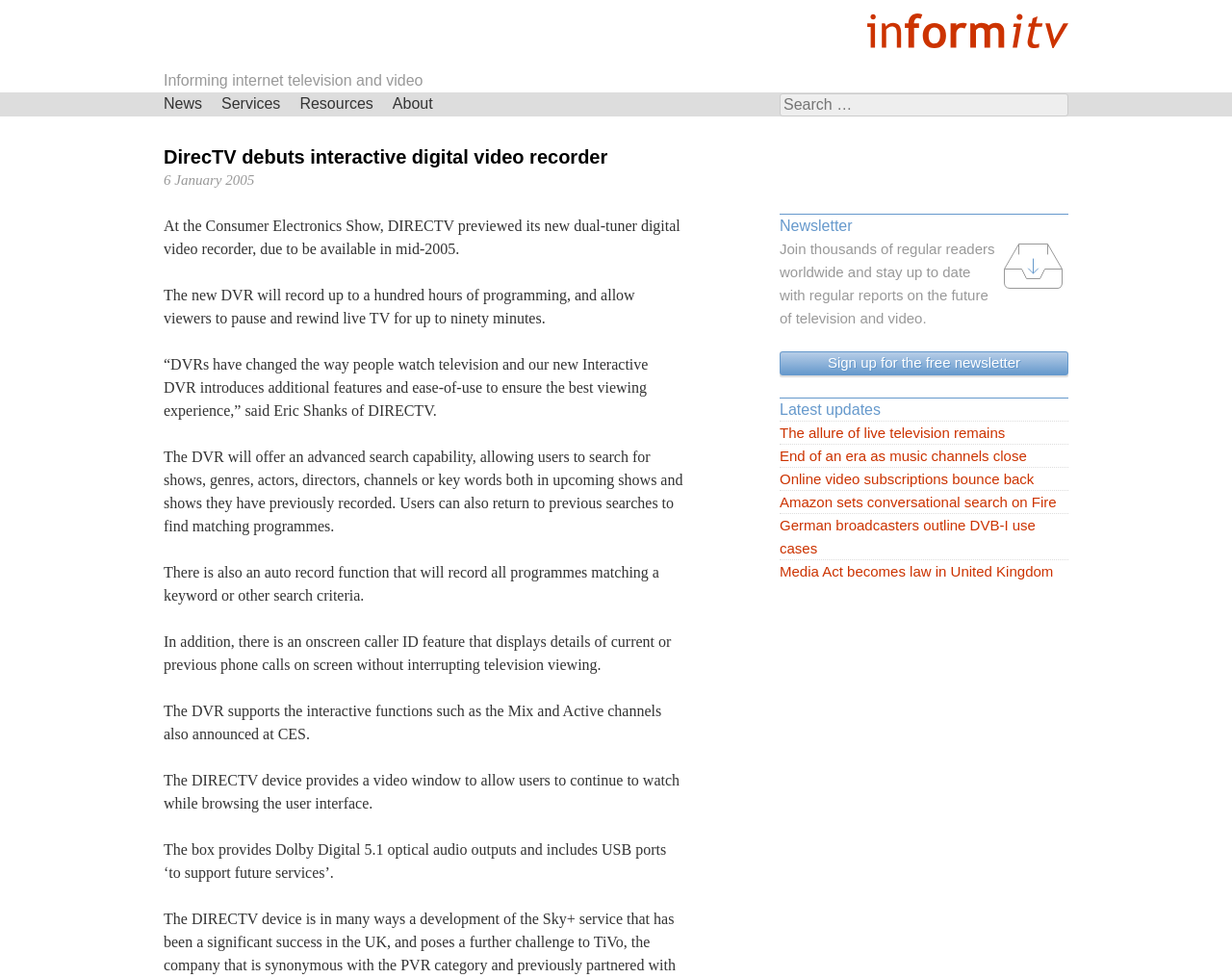Find and provide the bounding box coordinates for the UI element described here: "Resources". The coordinates should be given as four float numbers between 0 and 1: [left, top, right, bottom].

[0.235, 0.094, 0.311, 0.118]